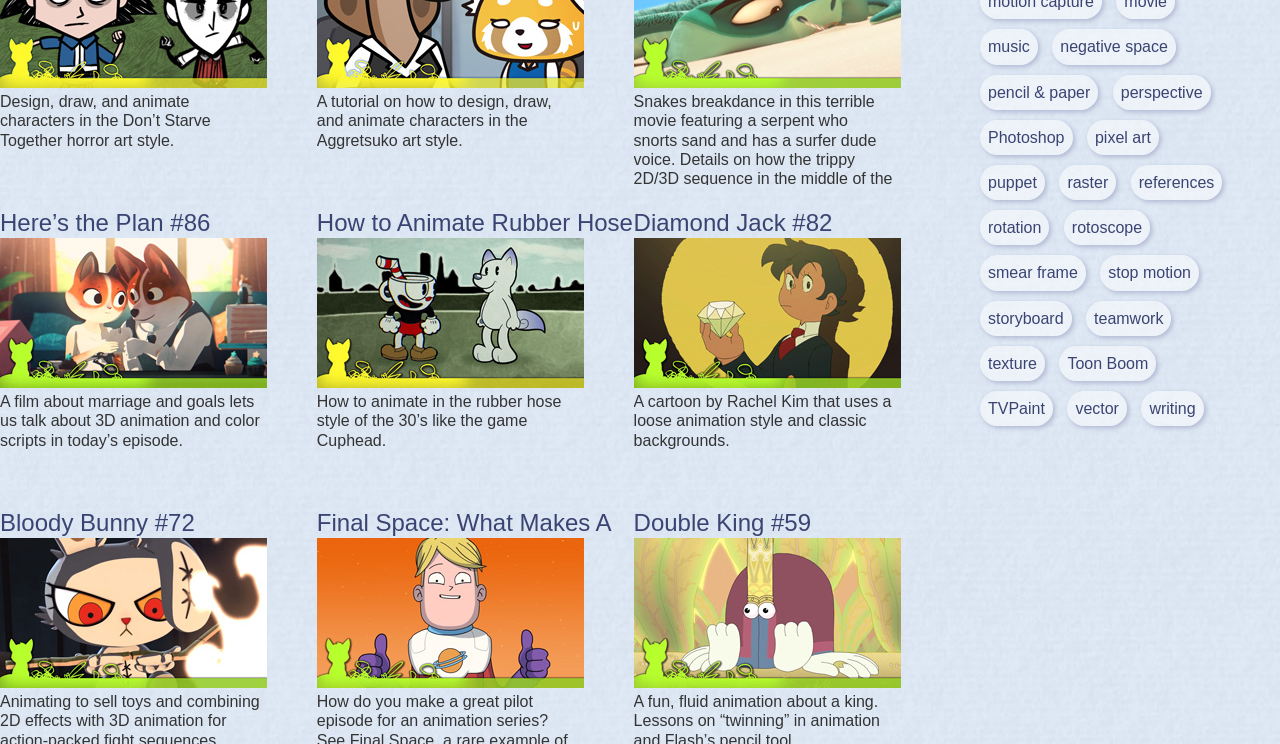Give the bounding box coordinates for the element described by: "music".

[0.766, 0.04, 0.811, 0.087]